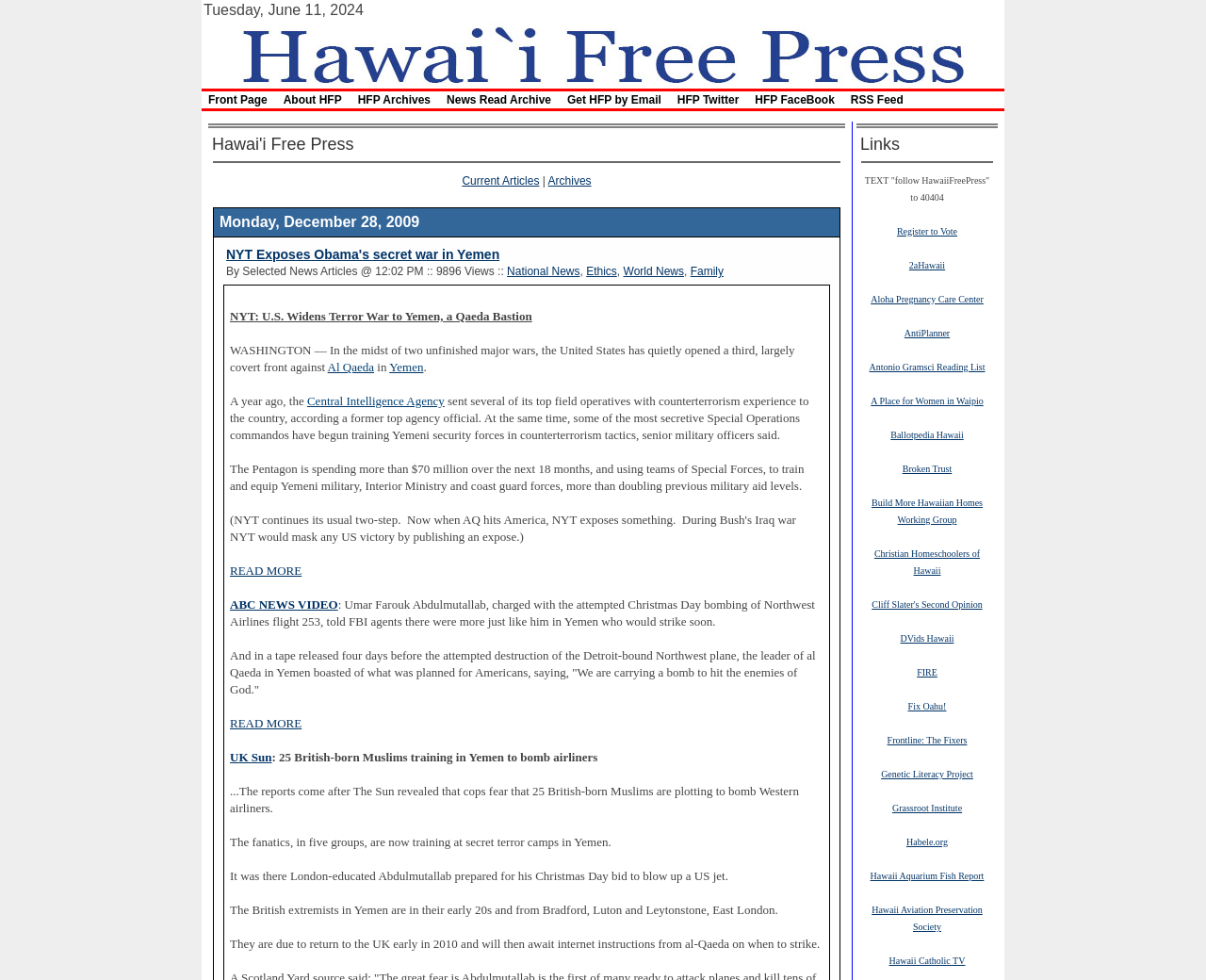Convey a detailed summary of the webpage, mentioning all key elements.

The webpage is a news article page from Hawaii Free Press, with a focus on a specific news story about Obama's secret war in Yemen. At the top of the page, there is a header section with the title "NYT Exposes Obama's secret war in Yemen > Hawaii Free Press" and a navigation menu with links to various sections of the website, including the front page, archives, and news categories.

Below the header, there is a section with a date "Tuesday, June 11, 2024" and a list of links to other news articles and categories. The main content of the page is a news article about Obama's secret war in Yemen, with a title and a brief summary. The article is divided into several sections, each with a subheading and a block of text.

To the right of the main content, there is a sidebar with a list of links to other news articles and websites, including ABC News, UK Sun, and various other sources. The sidebar also includes a section with links to related topics, such as Al Qaeda, Yemen, and Central Intelligence Agency.

At the bottom of the page, there is a section with a list of links to other websites and resources, including Register to Vote, 2aHawaii, and various other organizations and websites. The page also includes several images, including a logo for Hawaii Free Press and various other graphics.

Overall, the webpage is a news article page with a focus on a specific news story, and includes a variety of links and resources related to the topic.